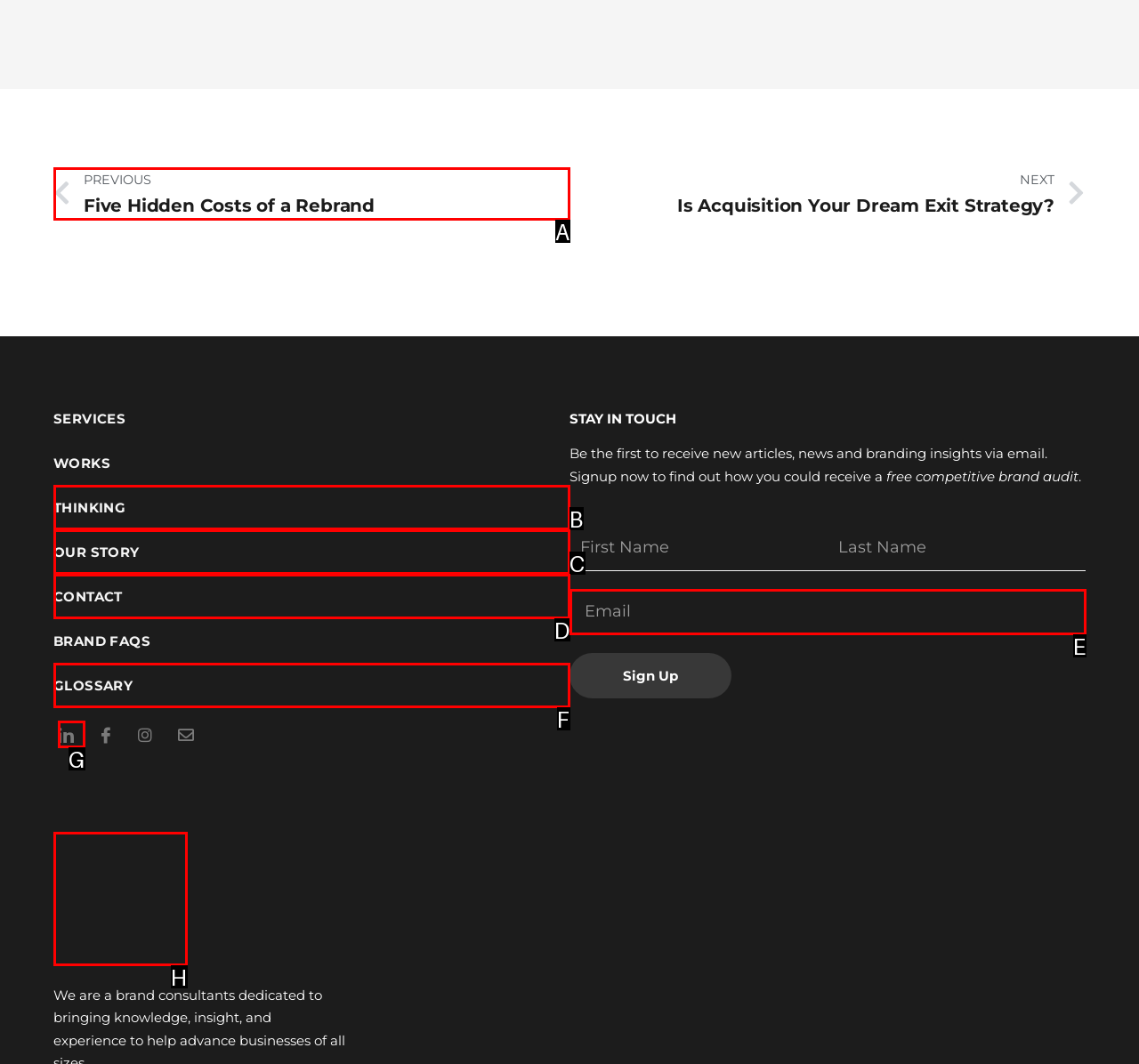Choose the correct UI element to click for this task: Click on the 'Prev' link Answer using the letter from the given choices.

A